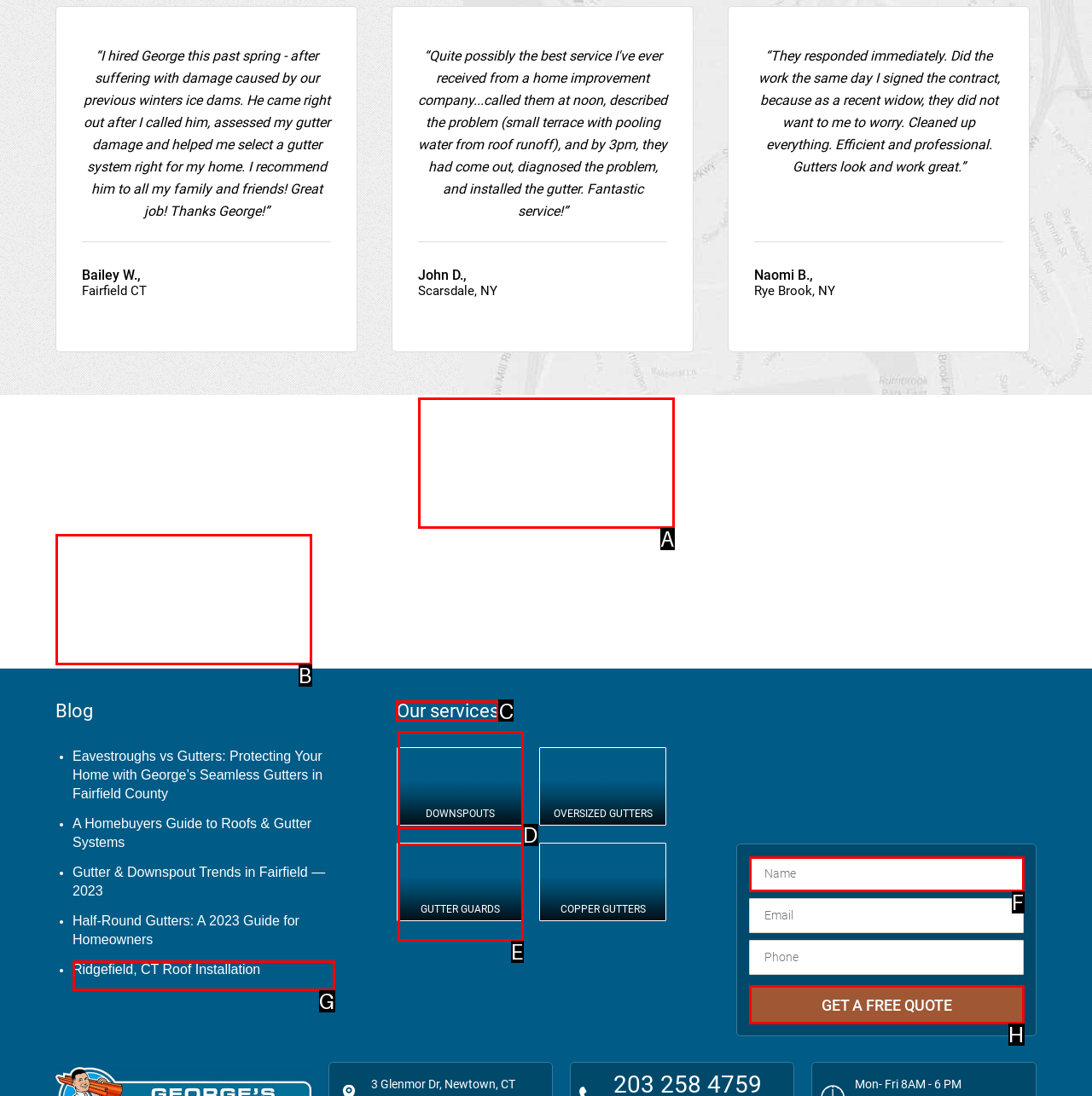Find the option you need to click to complete the following instruction: View 'Our services'
Answer with the corresponding letter from the choices given directly.

C